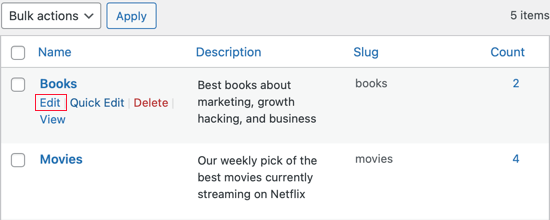Provide a comprehensive description of the image.

The image illustrates a section of a WordPress admin interface where users can manage categories for their content. It prominently features the "Books" category, displaying essential details including the name, a brief description, the associated slug, and a count of 2 items. Below the title, several action links are available: "Edit," "Quick Edit," "Delete," and "View," allowing for quick modifications to the category. The overall interface is designed for efficiency, enabling users to easily update or manage categories related to their content organization and presentation.